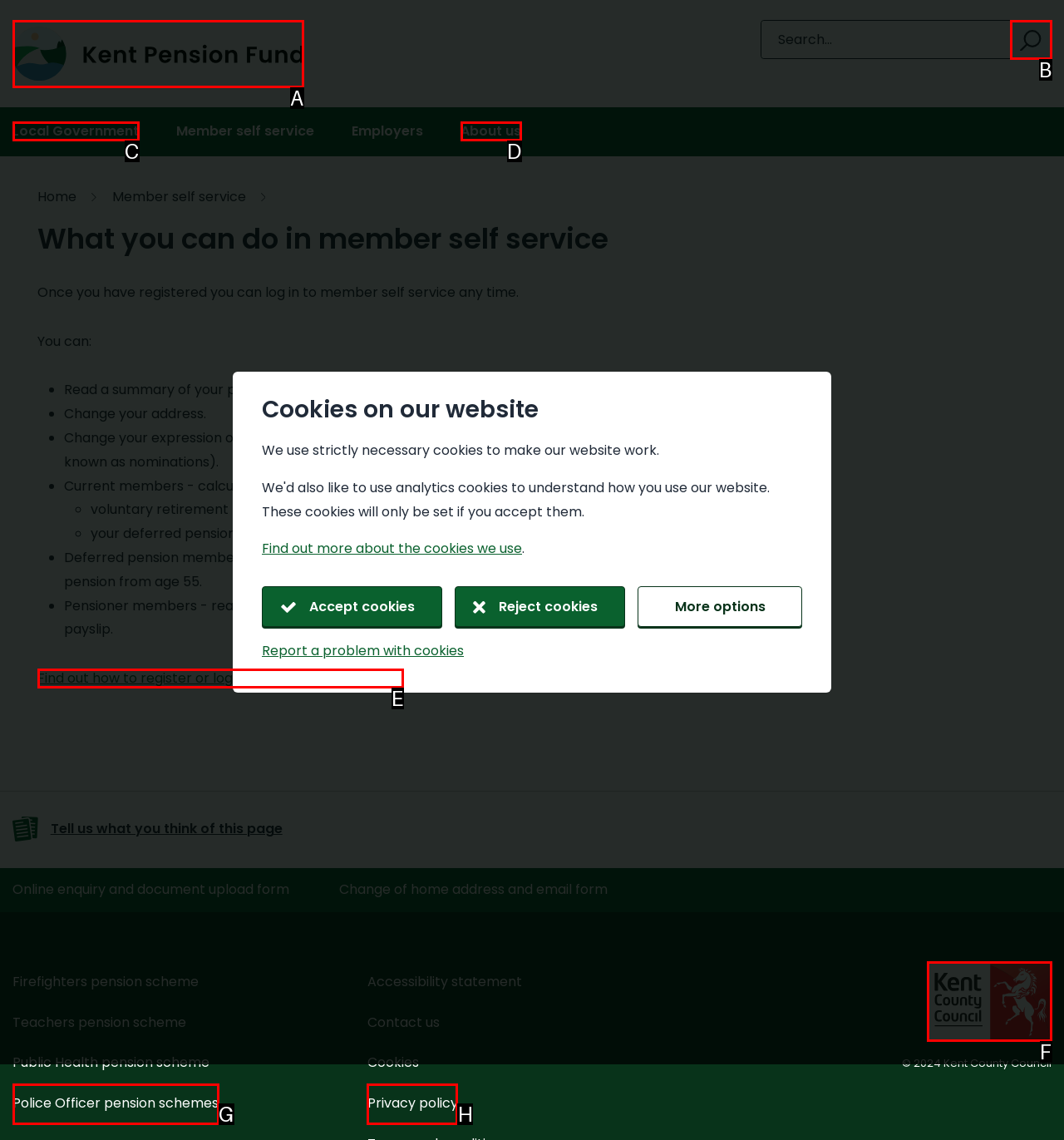Select the option that matches the description: Search. Answer with the letter of the correct option directly.

B